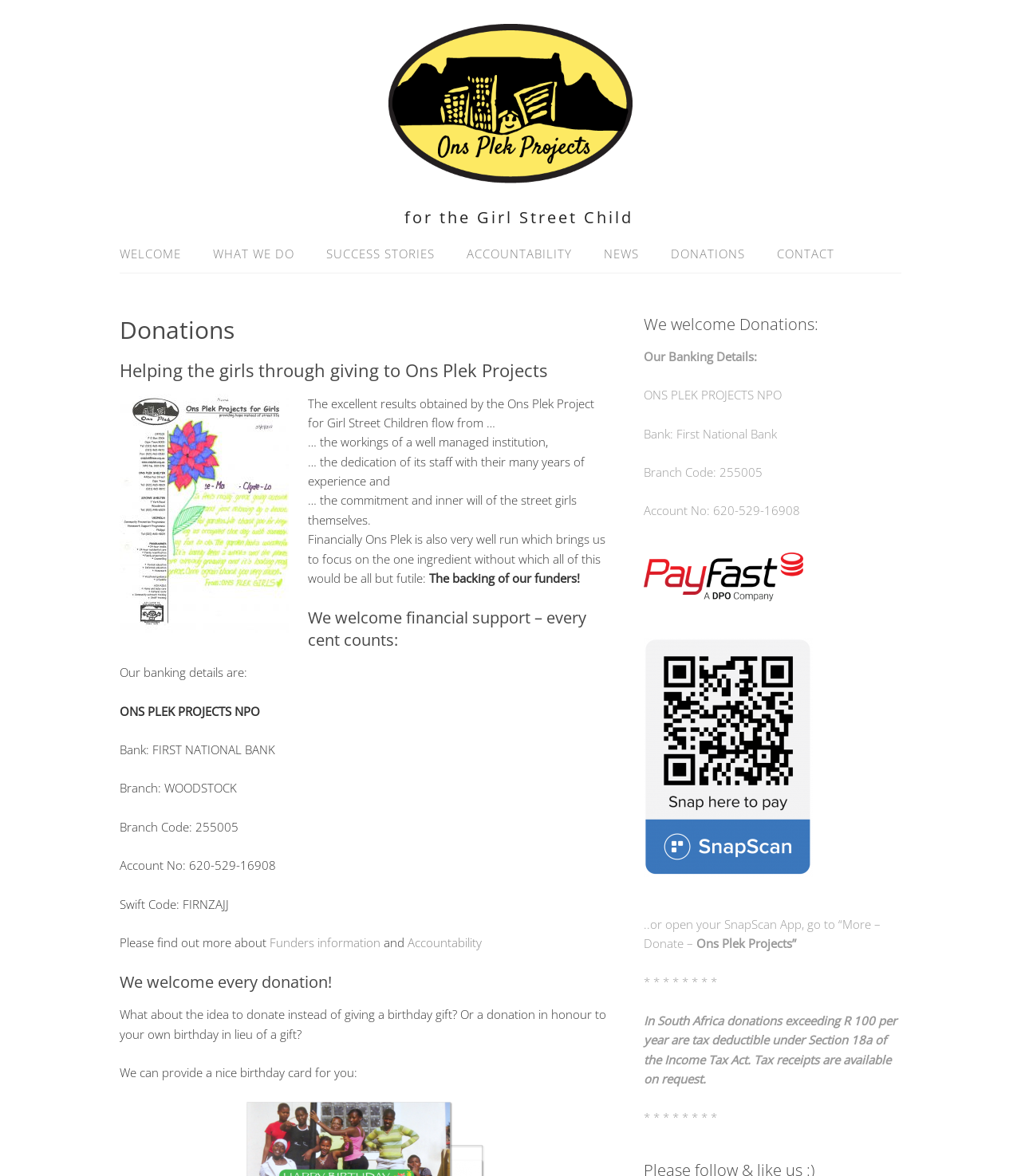Determine the bounding box coordinates for the area that needs to be clicked to fulfill this task: "Click on 'snapscan OnsPlek'". The coordinates must be given as four float numbers between 0 and 1, i.e., [left, top, right, bottom].

[0.63, 0.735, 0.796, 0.749]